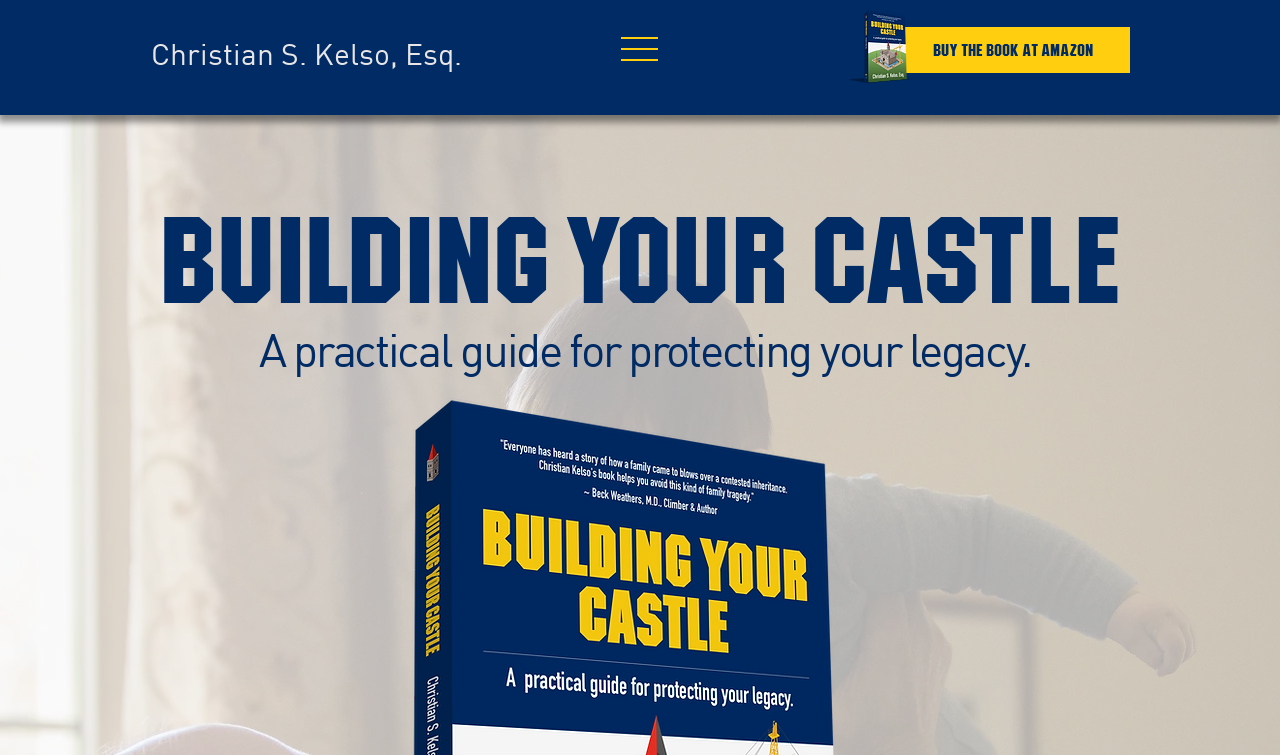Explain the features and main sections of the webpage comprehensively.

The webpage is about Christian S. Kelso, an author from Dallas, Texas, and his book "Building Your Castle". At the top left, there is a heading with the author's name, "Christian S. Kelso, Esq.", which is also a link. Below this heading, there is a button with no text. 

To the right of the author's name, there is an image of Christian S. Kelso, the author. Below the image, there is a link to buy the book on Amazon. 

On the left side of the page, below the author's name, there is a heading with the book title "BUILDING YOUR CASTLE". Below the book title, there is a paragraph of text that summarizes the book, stating that it is "A practical guide for protecting your legacy."